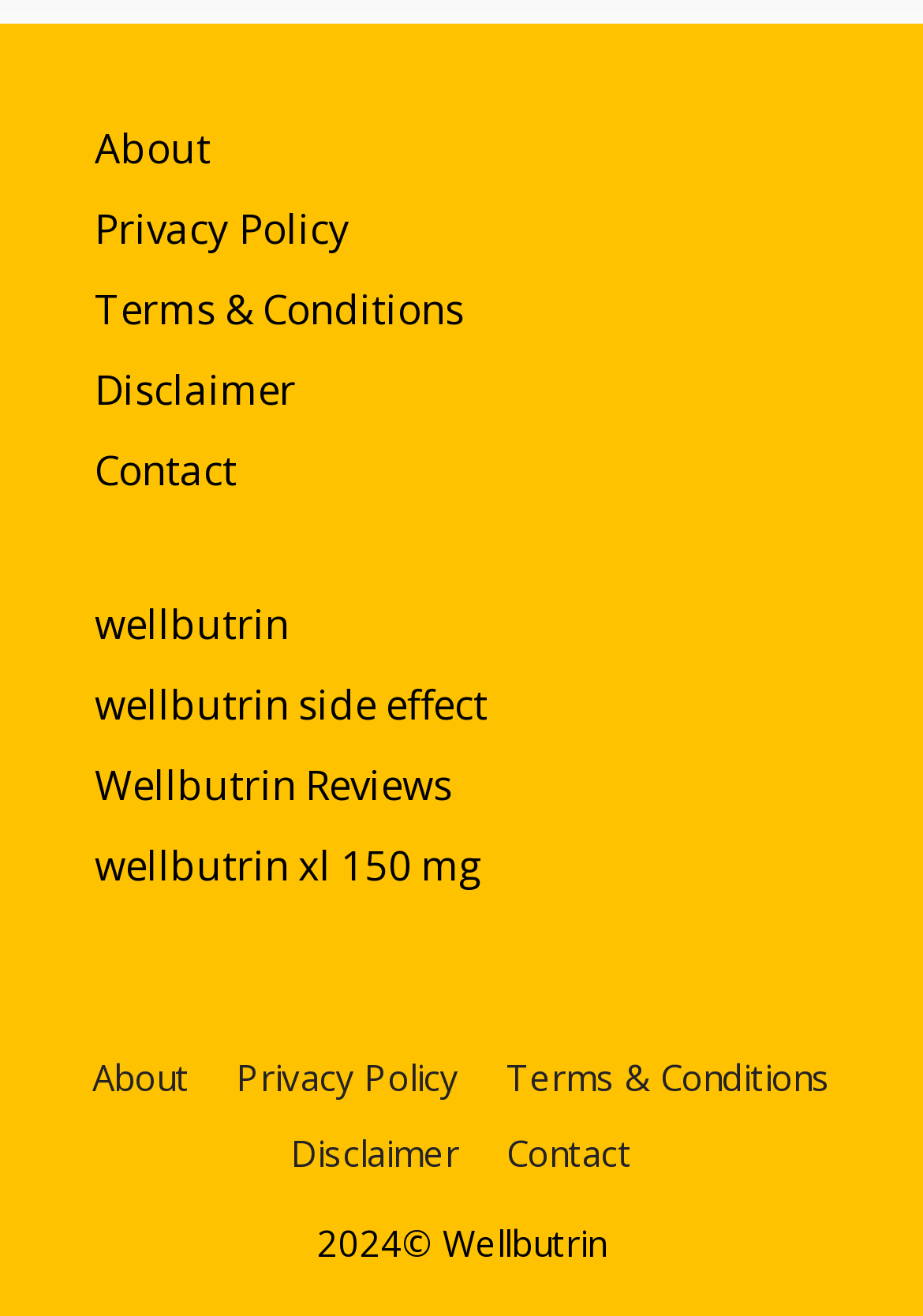What are the links in the top navigation bar?
Look at the image and respond with a single word or a short phrase.

About, Privacy Policy, Terms & Conditions, Disclaimer, Contact